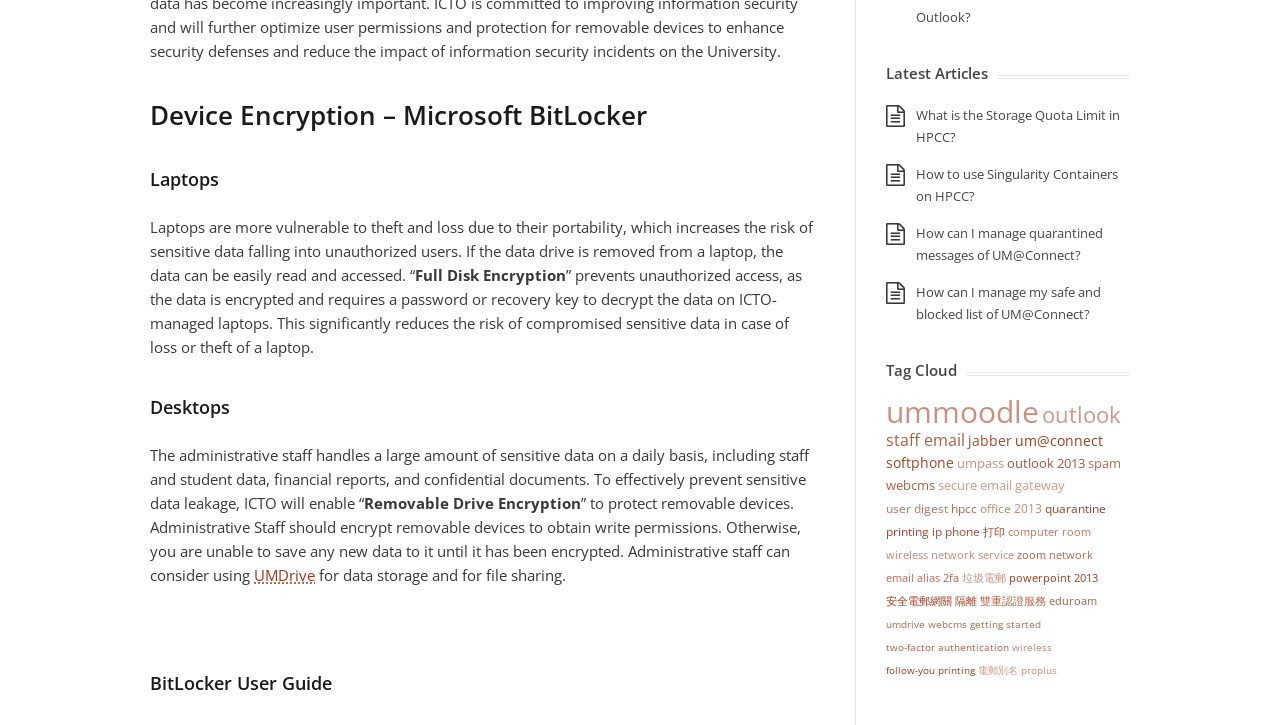Give the bounding box coordinates for the element described as: "Email Alias".

[0.692, 0.786, 0.734, 0.807]